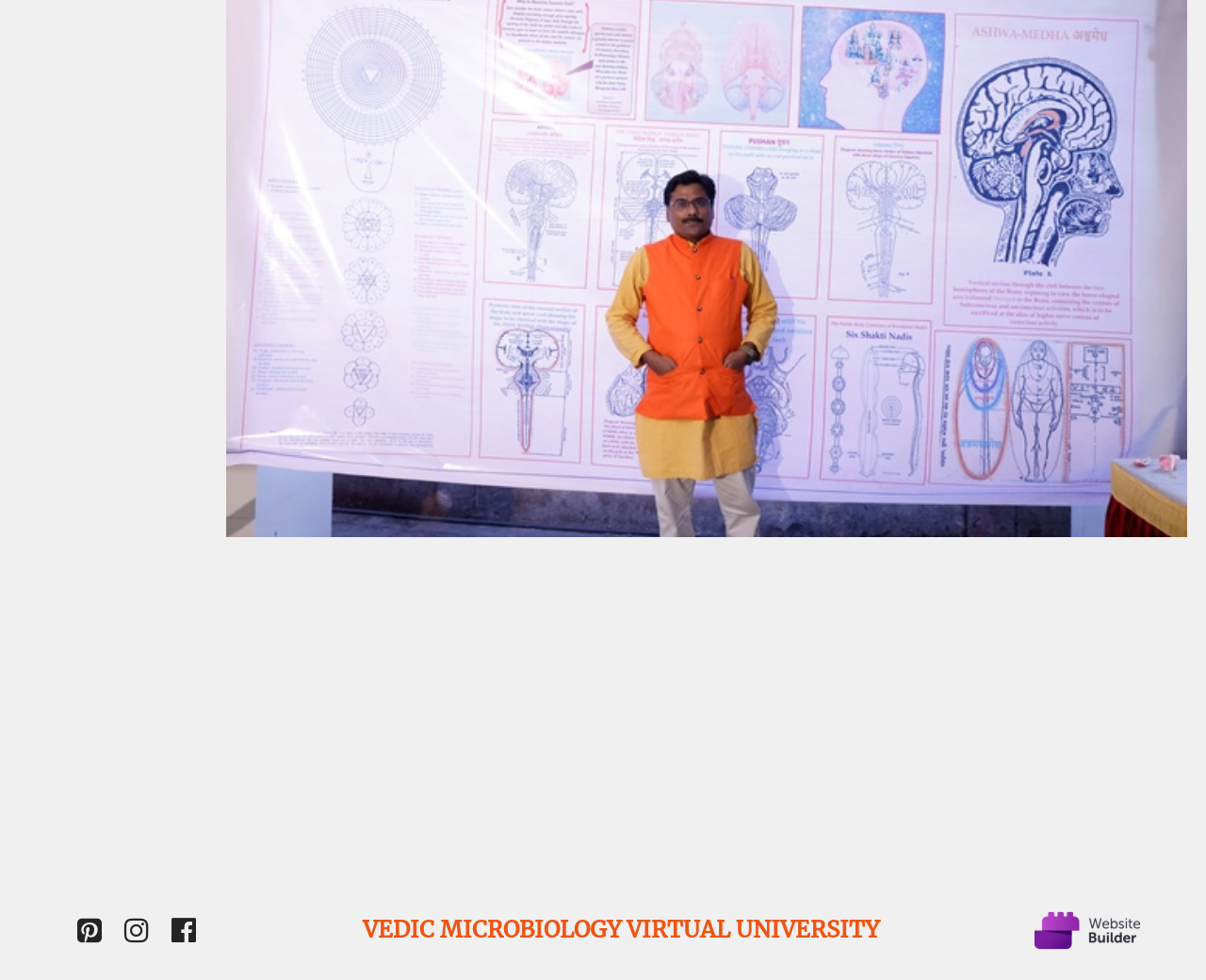Provide a one-word or short-phrase response to the question:
How many links are there at the top?

3